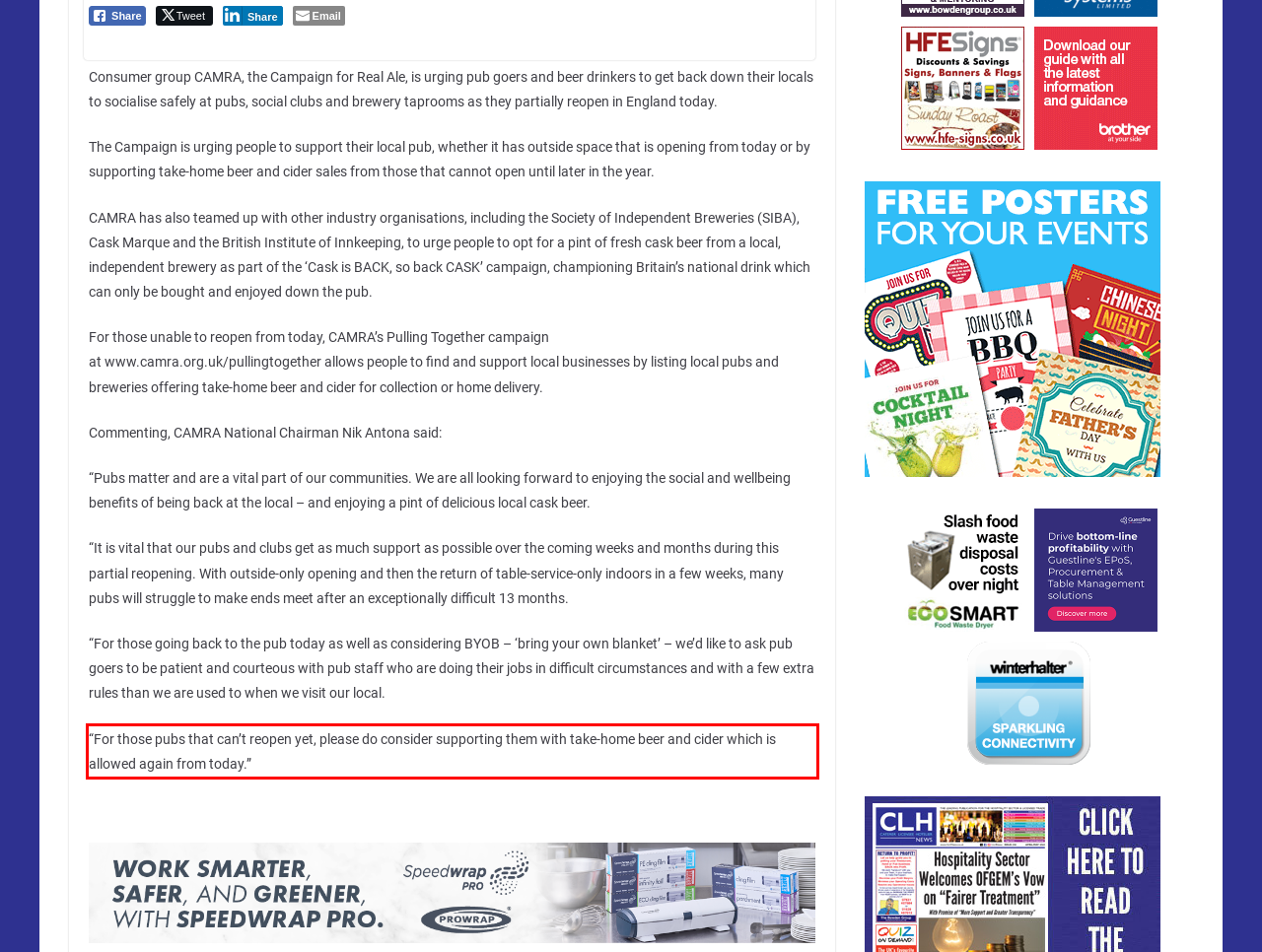Please use OCR to extract the text content from the red bounding box in the provided webpage screenshot.

“For those pubs that can’t reopen yet, please do consider supporting them with take-home beer and cider which is allowed again from today.”